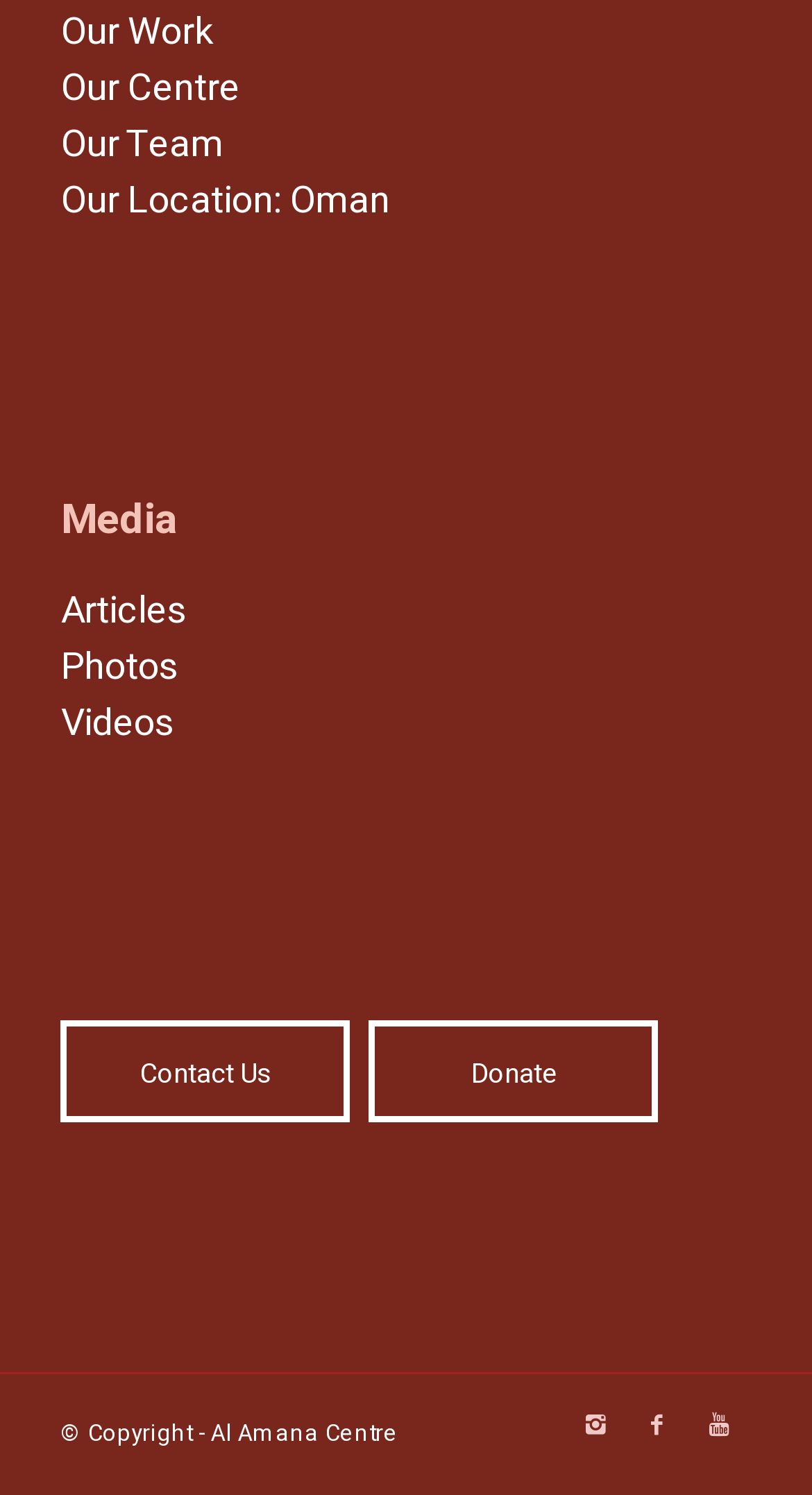Provide a brief response to the question using a single word or phrase: 
How many main navigation links are there?

5